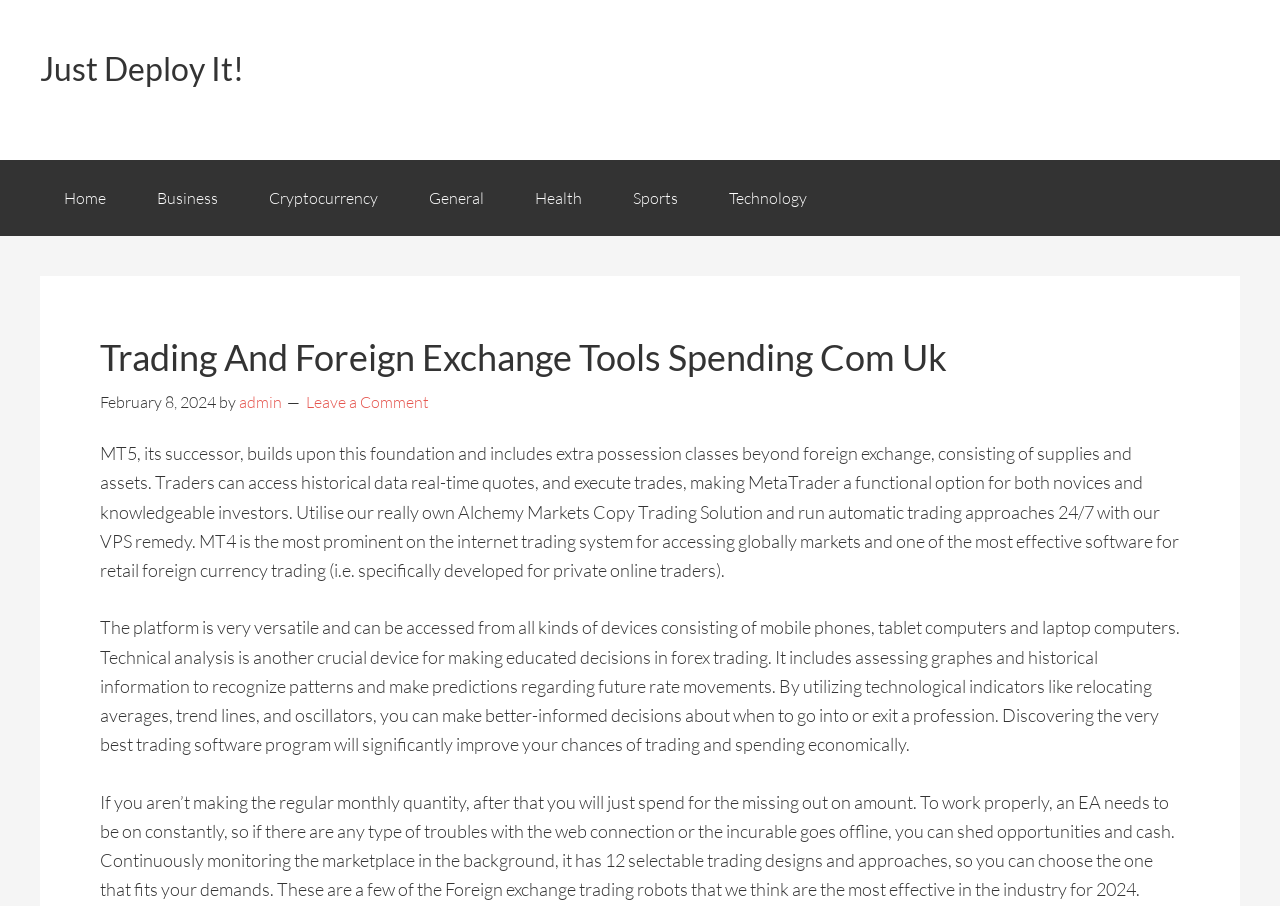What is the name of the copy trading solution mentioned?
Refer to the image and respond with a one-word or short-phrase answer.

Alchemy Markets Copy Trading Solution